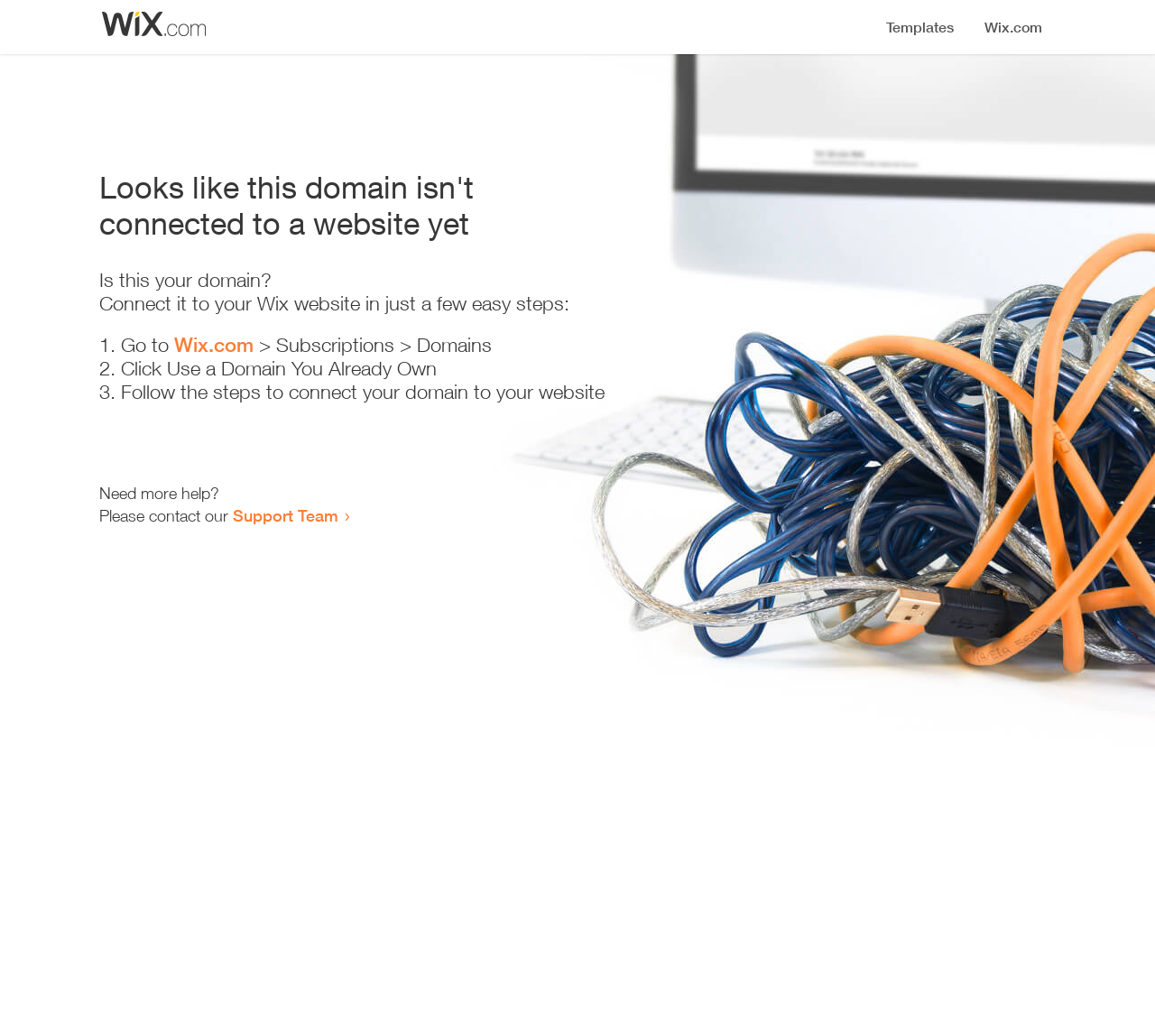What can the user do if they need more help?
Please provide a single word or phrase as the answer based on the screenshot.

Contact Support Team